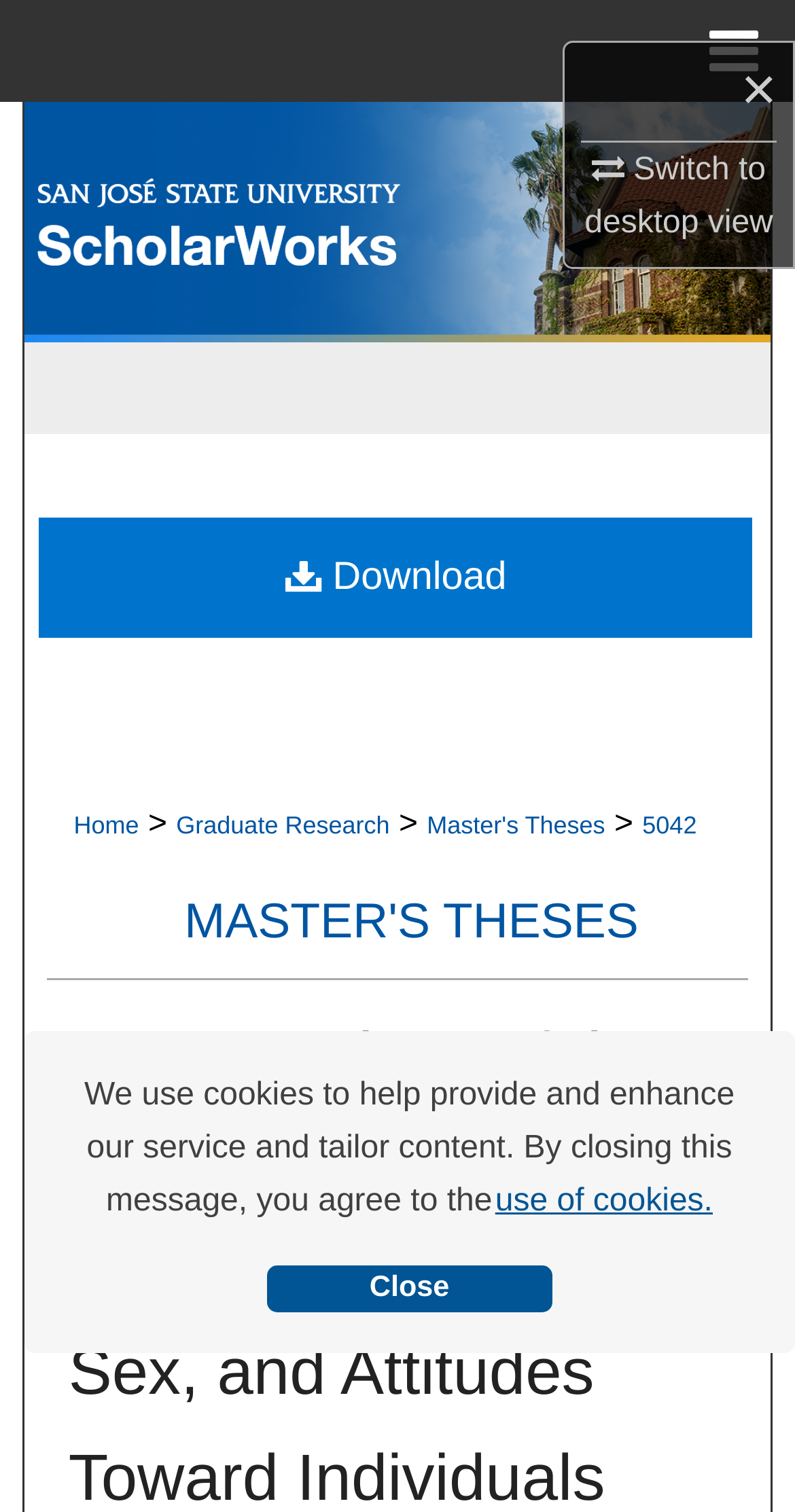Please locate the bounding box coordinates of the element that needs to be clicked to achieve the following instruction: "Download". The coordinates should be four float numbers between 0 and 1, i.e., [left, top, right, bottom].

[0.049, 0.305, 0.947, 0.385]